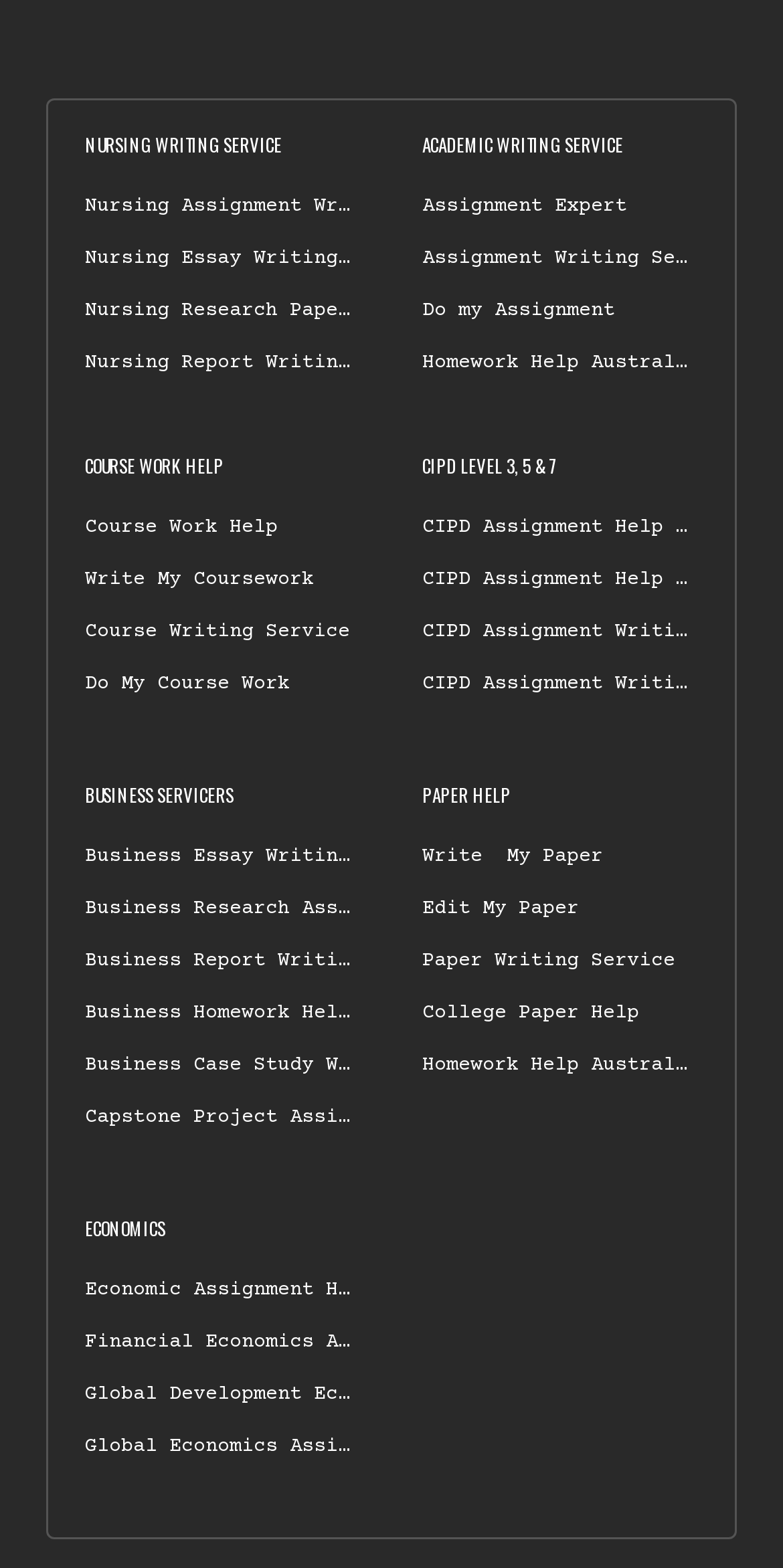Determine the bounding box coordinates in the format (top-left x, top-left y, bottom-right x, bottom-right y). Ensure all values are floating point numbers between 0 and 1. Identify the bounding box of the UI element described by: Global Development Economics Assignment Help

[0.109, 0.882, 0.786, 0.896]